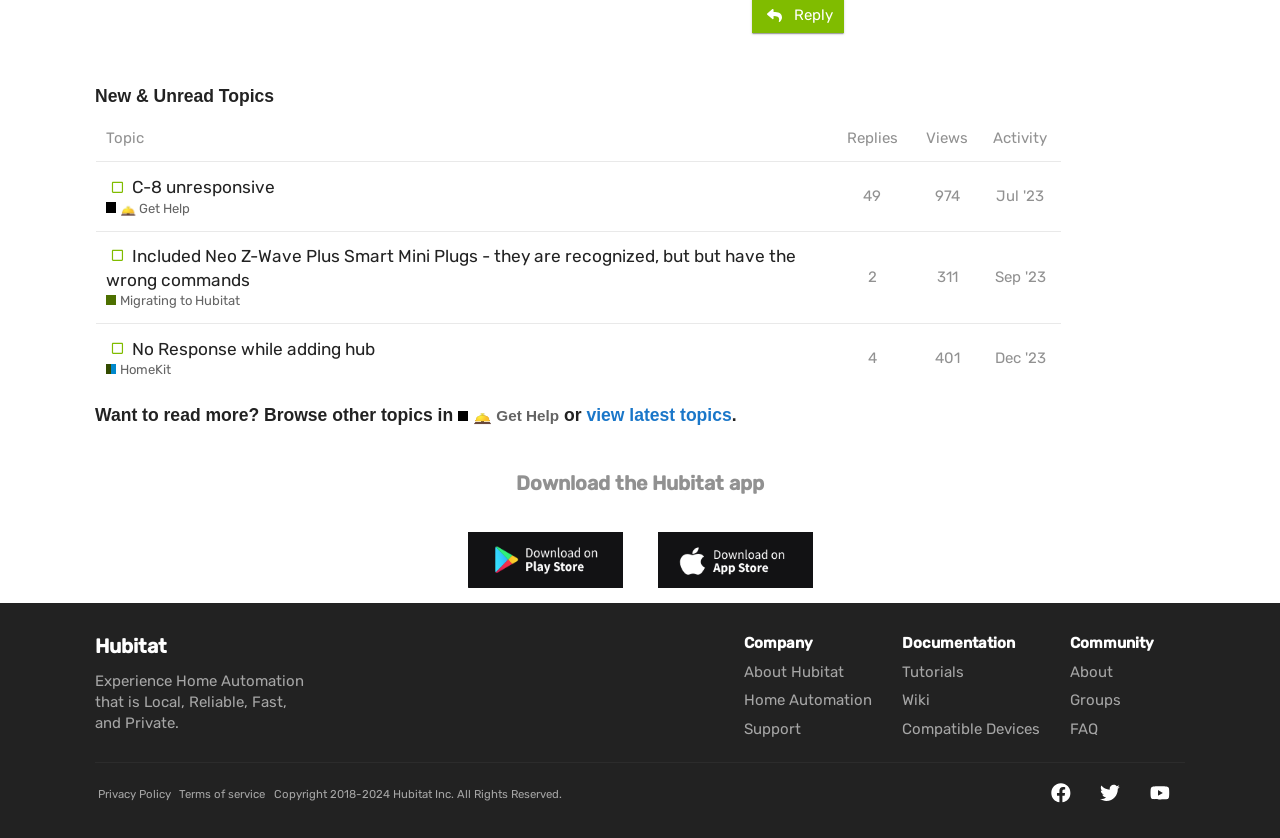Please identify the bounding box coordinates of the element's region that I should click in order to complete the following instruction: "Learn about Home Automation". The bounding box coordinates consist of four float numbers between 0 and 1, i.e., [left, top, right, bottom].

[0.581, 0.825, 0.681, 0.846]